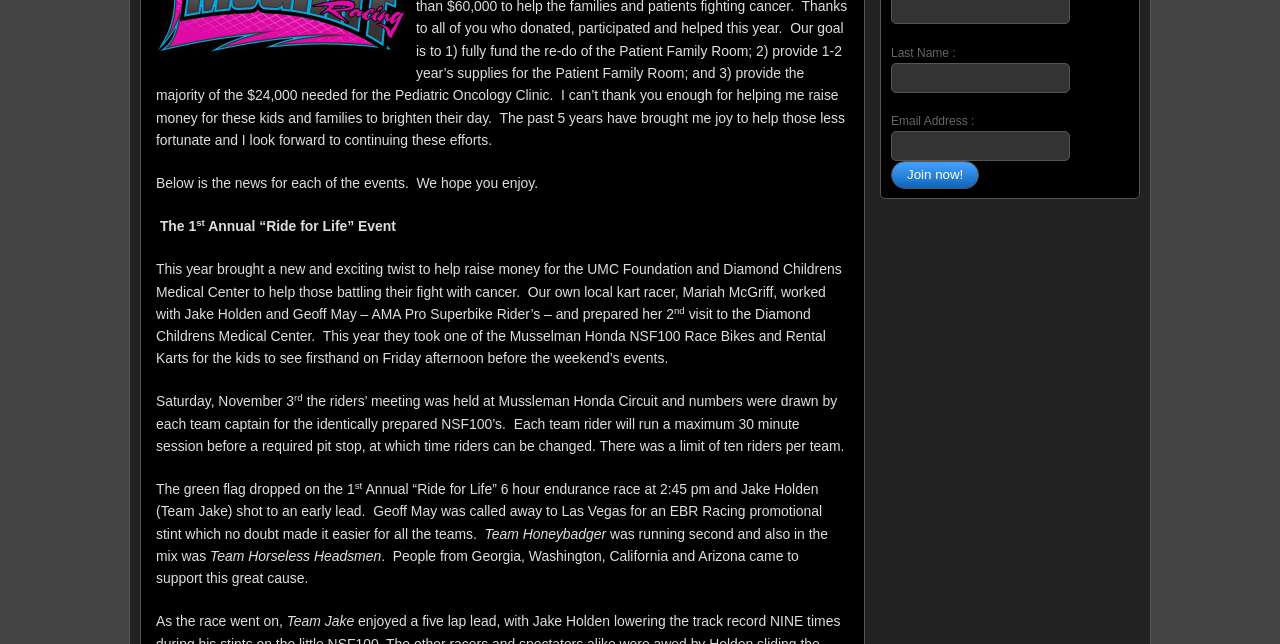Find the bounding box coordinates for the HTML element described as: "parent_node: Last Name : name="ns_widget_mailchimp_last_name"". The coordinates should consist of four float values between 0 and 1, i.e., [left, top, right, bottom].

[0.696, 0.097, 0.836, 0.144]